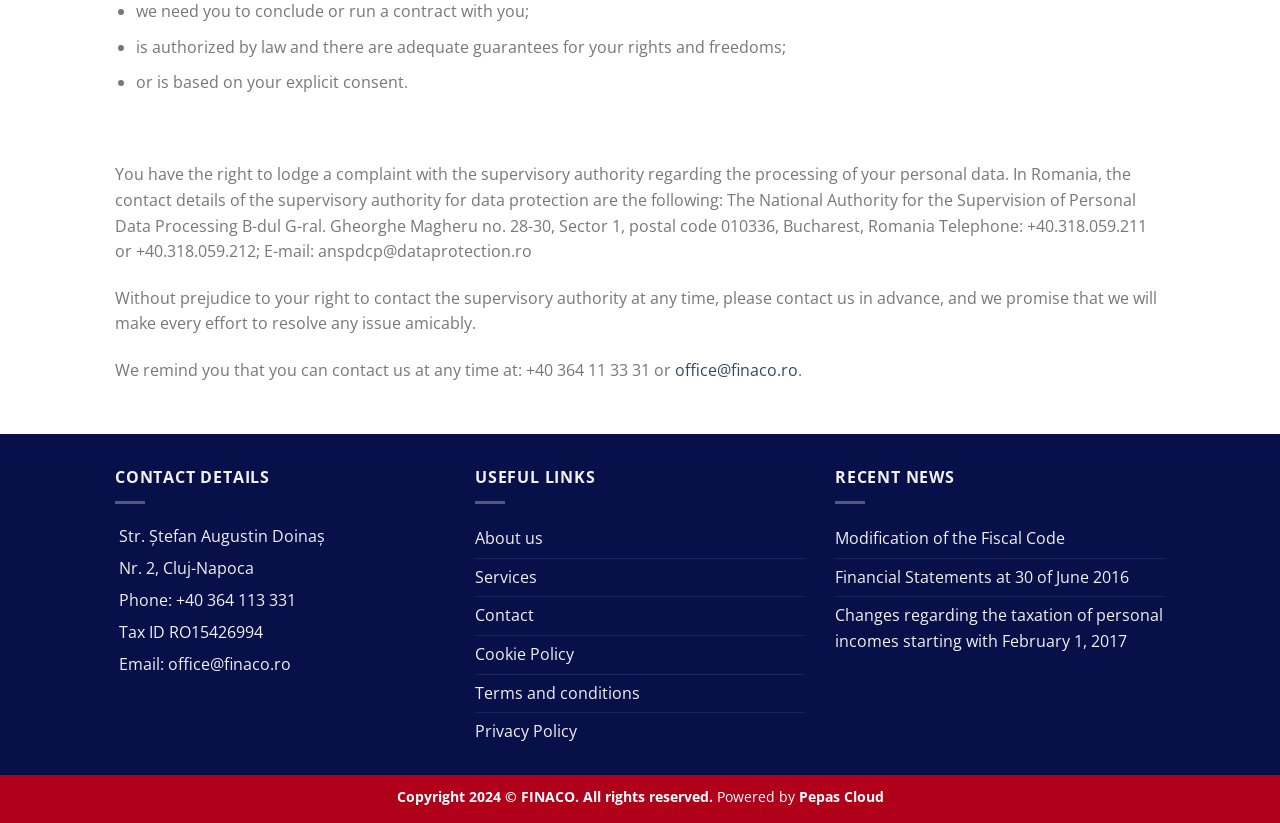What is the name of the supervisory authority for data protection in Romania?
Please provide a single word or phrase as your answer based on the screenshot.

The National Authority for the Supervision of Personal Data Processing